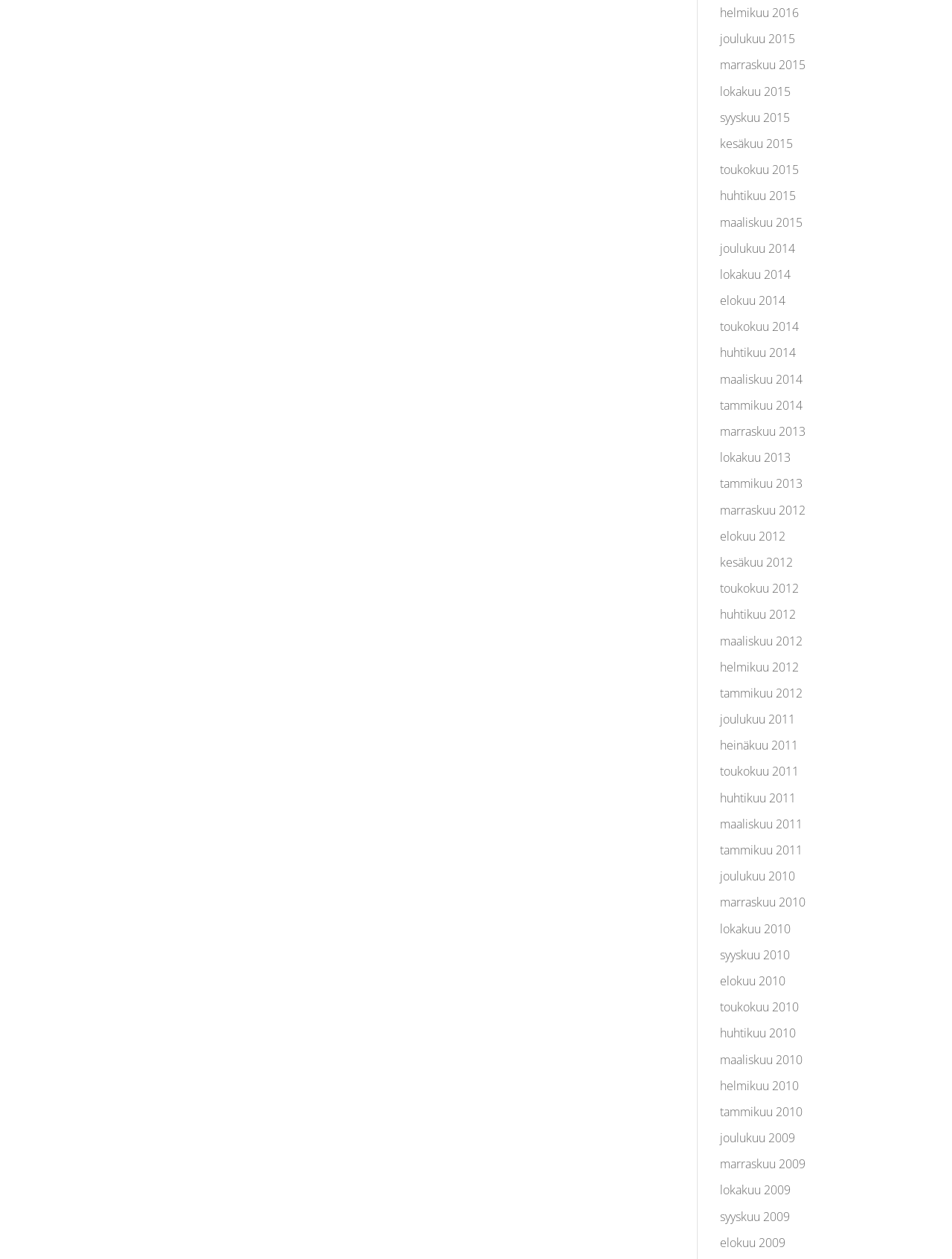Answer the following query concisely with a single word or phrase:
What is the most recent month listed on this webpage?

helmikuu 2016